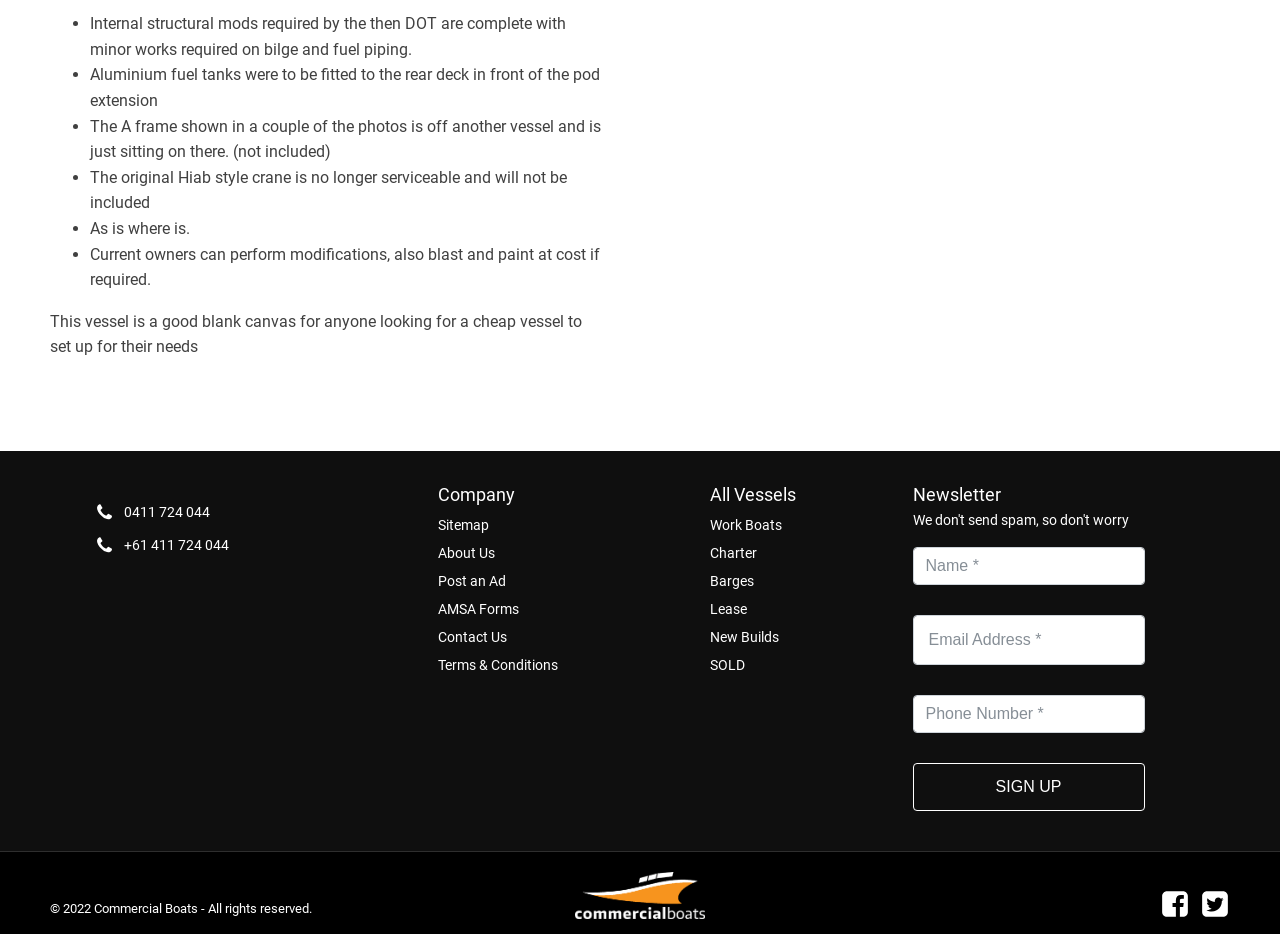Please determine the bounding box coordinates of the element's region to click for the following instruction: "Click the 'About Us' link".

[0.342, 0.58, 0.386, 0.605]